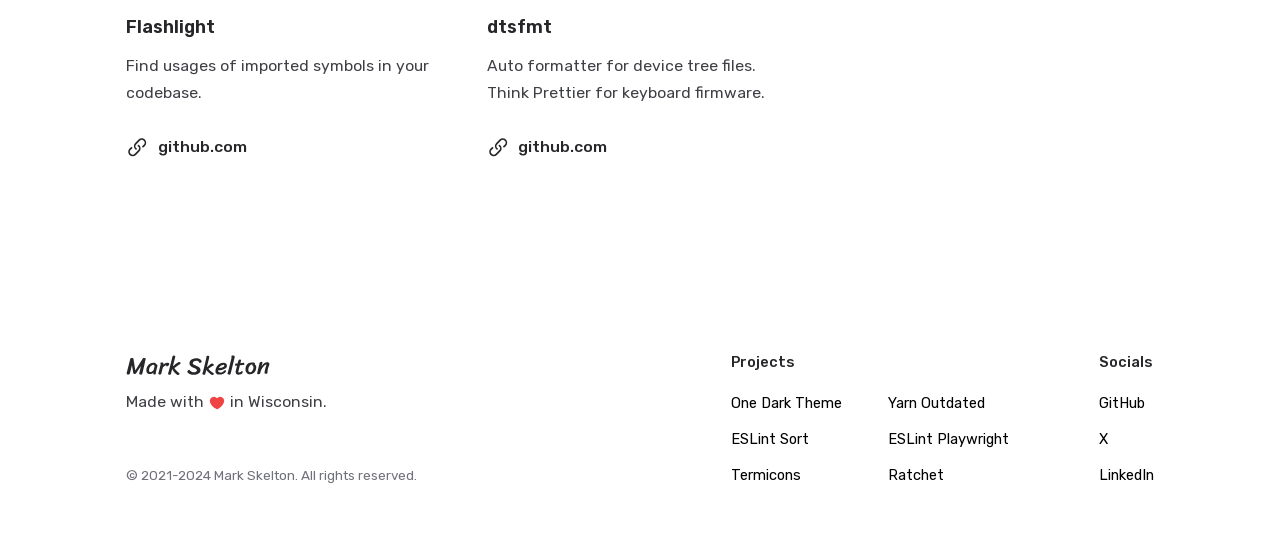Identify the bounding box of the UI component described as: "One Dark Theme".

[0.564, 0.73, 0.673, 0.78]